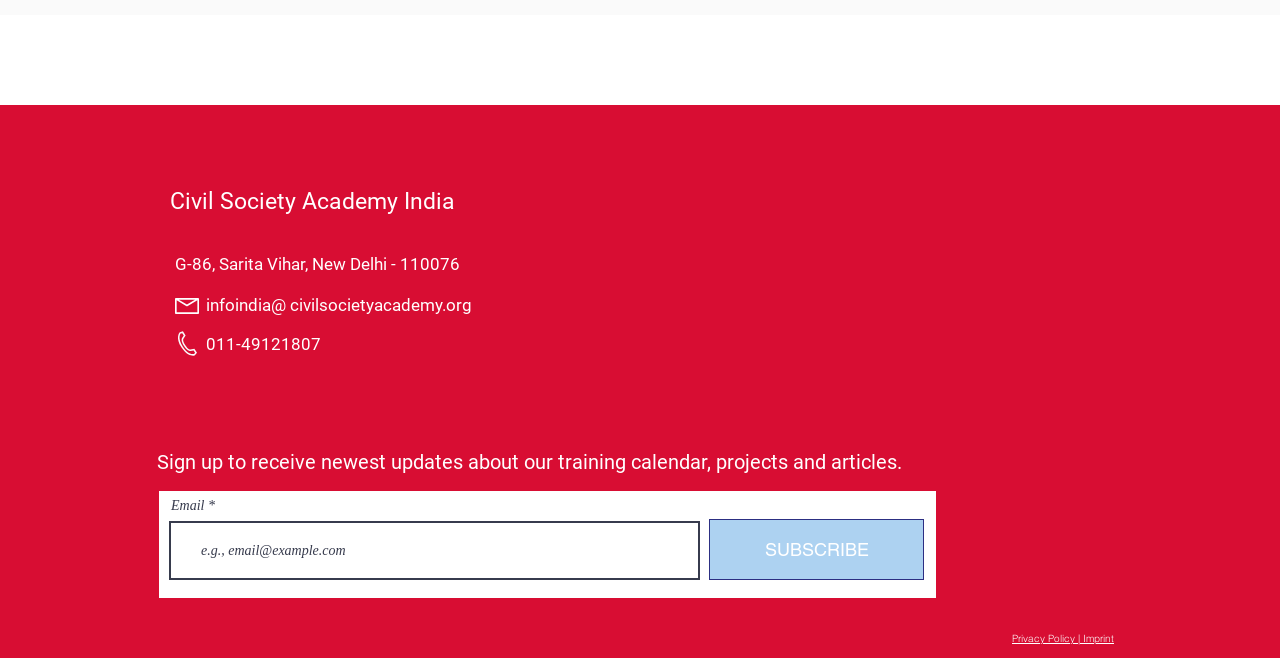Give a short answer using one word or phrase for the question:
What is the organization's email address?

infoindia@civilsocietyacademy.org